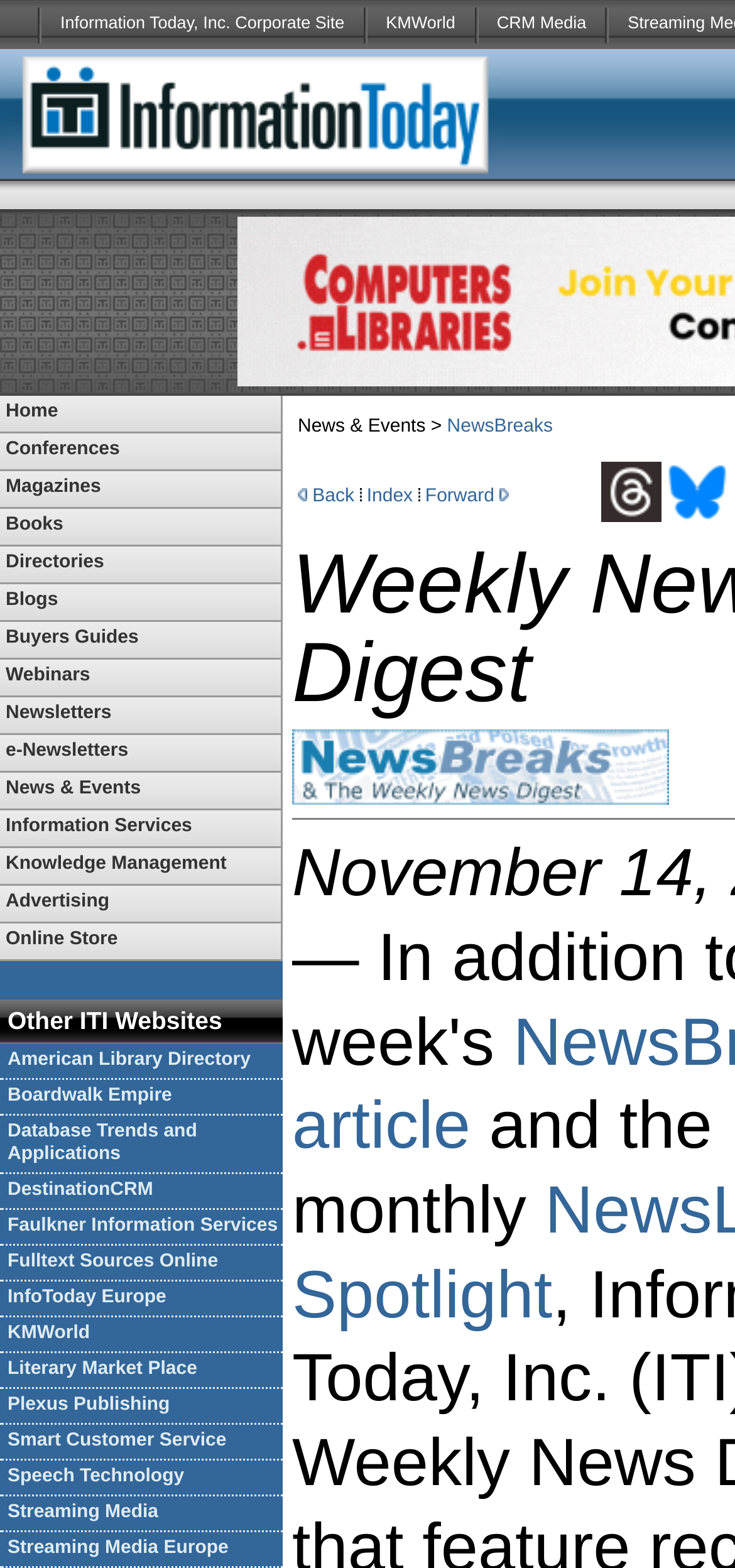How many images are on the webpage?
Please provide a single word or phrase as the answer based on the screenshot.

7